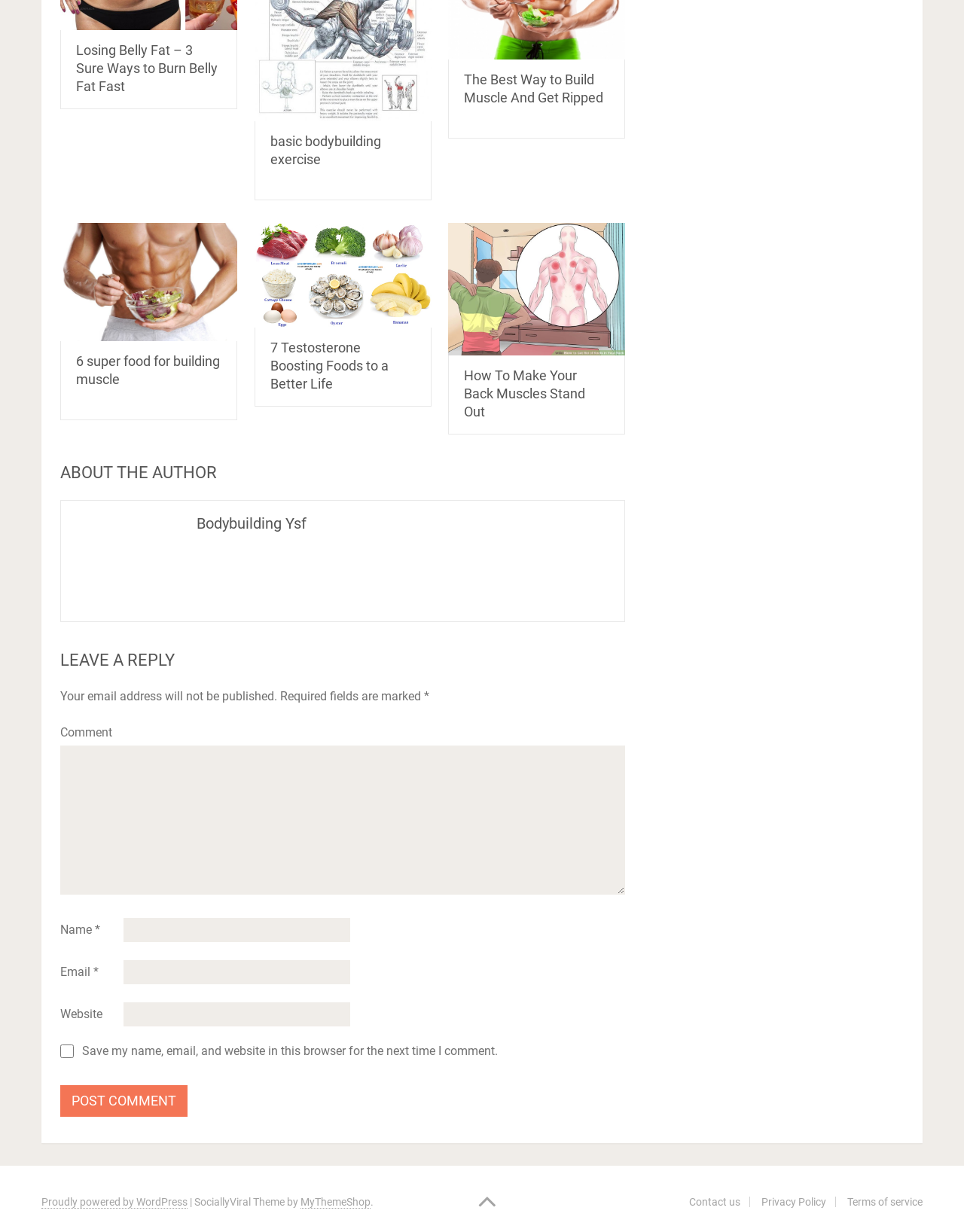What is the topic of the first article?
From the screenshot, supply a one-word or short-phrase answer.

Losing Belly Fat